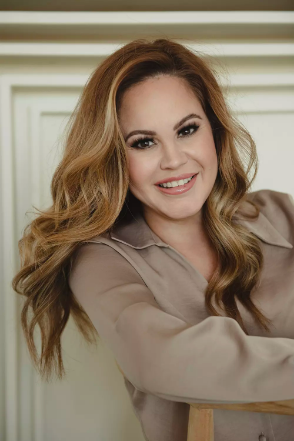Detail every visible element in the image extensively.

The image features a smiling woman with long, wavy hair styled elegantly. She is wearing a soft, neutral-colored blouse that complements her warm complexion. The background suggests a stylish and contemporary ambiance, possibly in a professional setting. This photo captures her approachable and confident demeanor, reflecting her role in aesthetic medicine. The context suggests that she is Idelsis Trelles, a prominent figure in Miami’s aesthetic field, known for her extensive experience and dedication to providing high-quality care in non-invasive and minimally invasive treatments. Her expression exudes warmth and professionalism, inviting trust and engagement in her expertise.